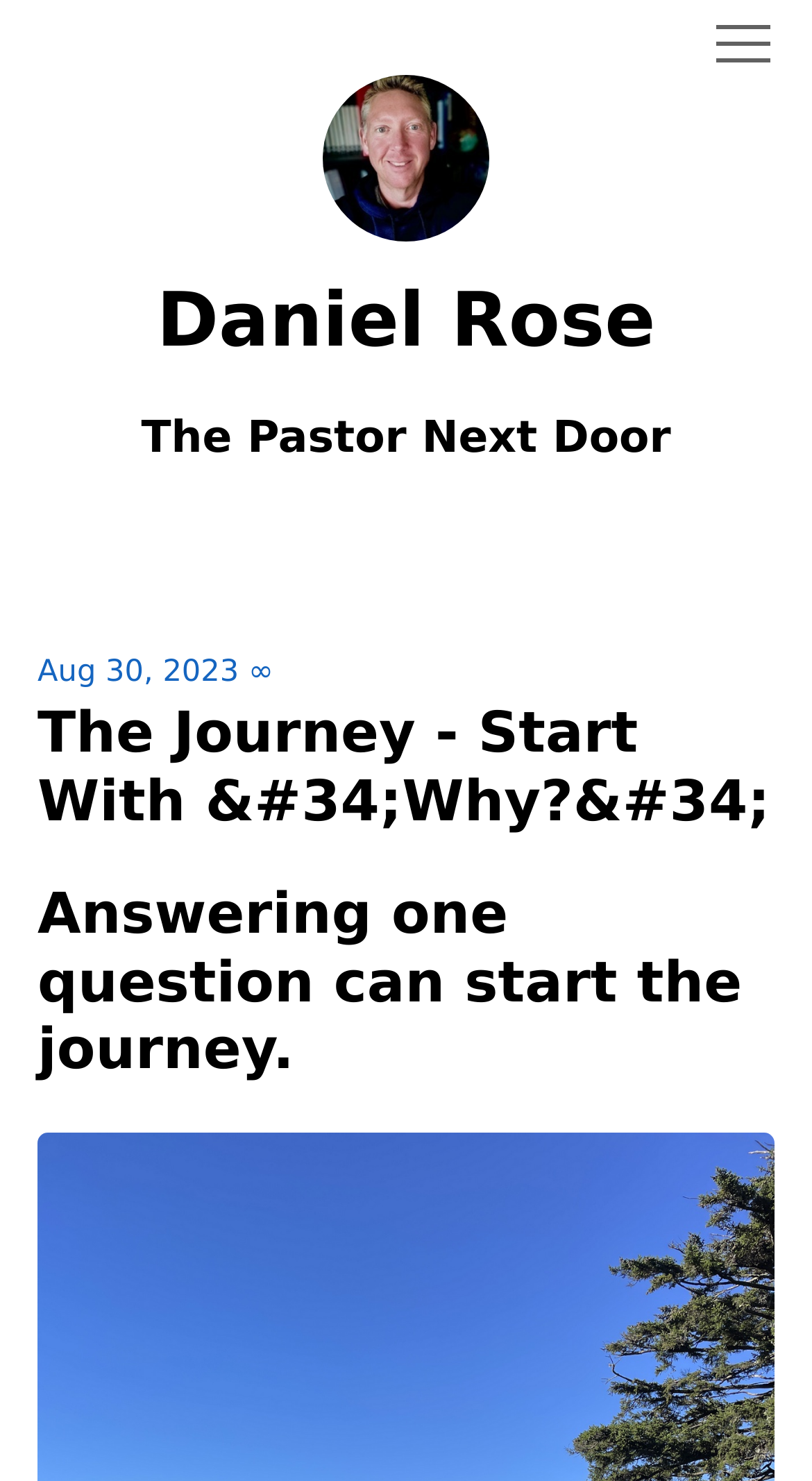Produce a meticulous description of the webpage.

The webpage appears to be a personal blog or profile page, belonging to Daniel Rose, a pastor. At the top left of the page, there is a profile photo of Daniel Rose, which is a circular image. Below the profile photo, there is a heading with the name "Daniel Rose" in a prominent font size. 

To the right of the profile photo, there is a smaller heading that reads "The Pastor Next Door". Below this heading, there is an unchecked checkbox. 

On the top right of the page, there is a link with the date "Aug 30, 2023" in a smaller font size. 

The main content of the page starts with a heading that reads "The Journey - Start With 'Why?'", which is followed by a subheading that says "Answering one question can start the journey." This subheading is a brief summary of the blog post or article that follows.